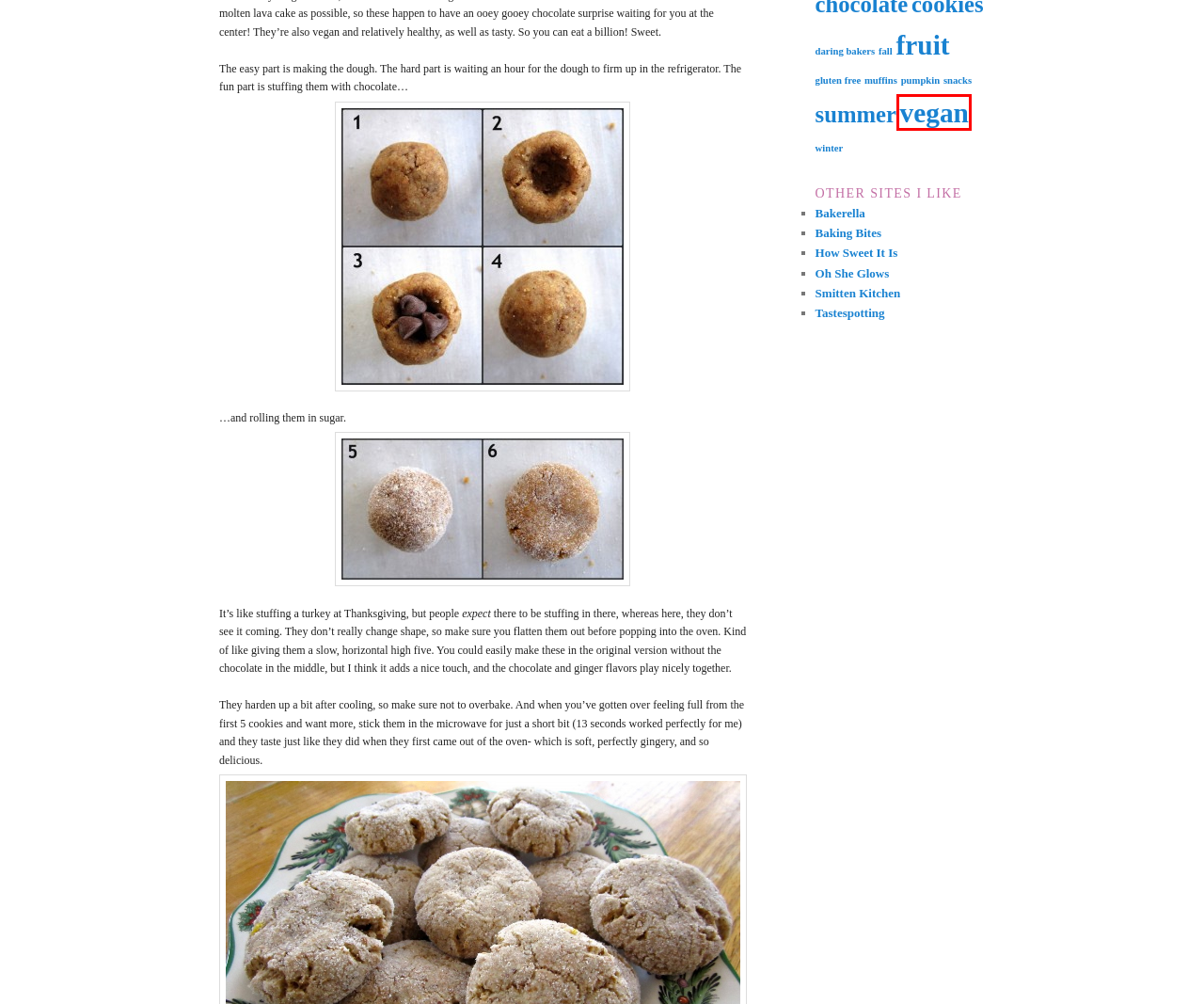You have been given a screenshot of a webpage, where a red bounding box surrounds a UI element. Identify the best matching webpage description for the page that loads after the element in the bounding box is clicked. Options include:
A. daring bakers | Sweetly Musing
B. fruit | Sweetly Musing
C. Bakerella - Cute sweets and yummy treats
D. pumpkin | Sweetly Musing
E. gluten free | Sweetly Musing
F. Home – Oh She Glows
G. vegan | Sweetly Musing
H. smitten kitchen – Fearless cooking from a tiny NYC kitchen.

G